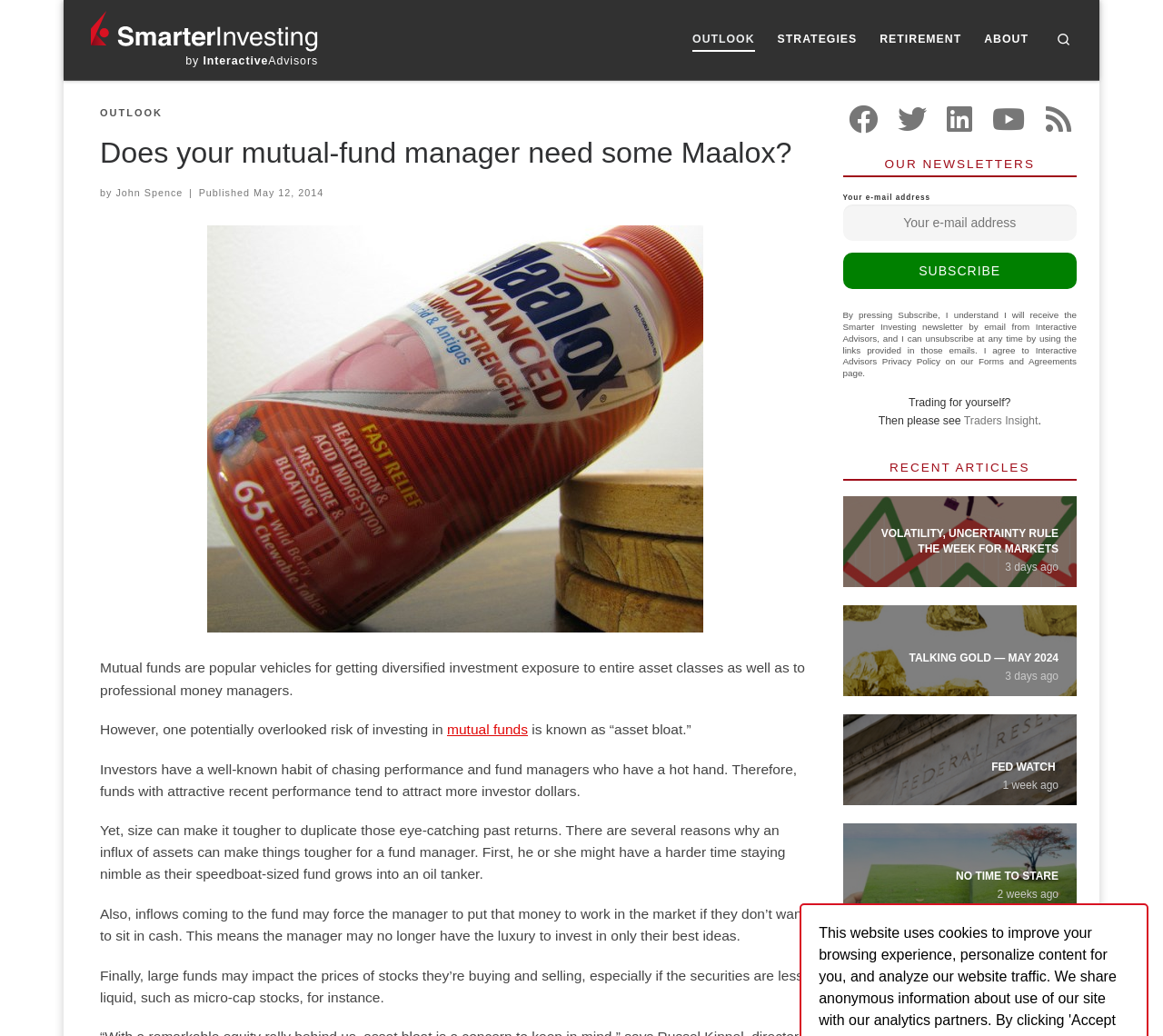Provide a brief response to the question using a single word or phrase: 
What is the name of the newsletter?

Smarter Investing